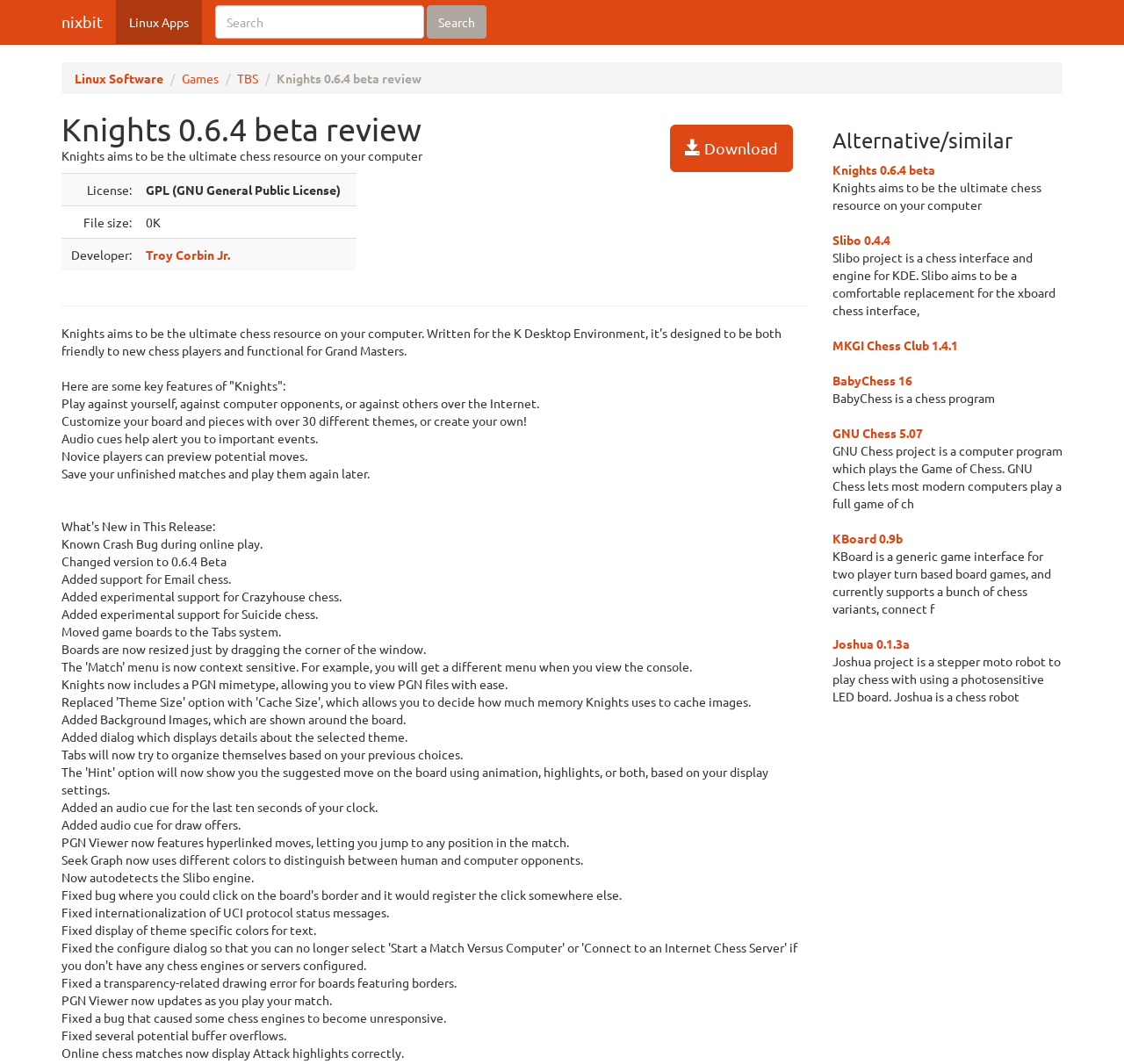Answer the question with a single word or phrase: 
What is the license of the Knights software?

GPL